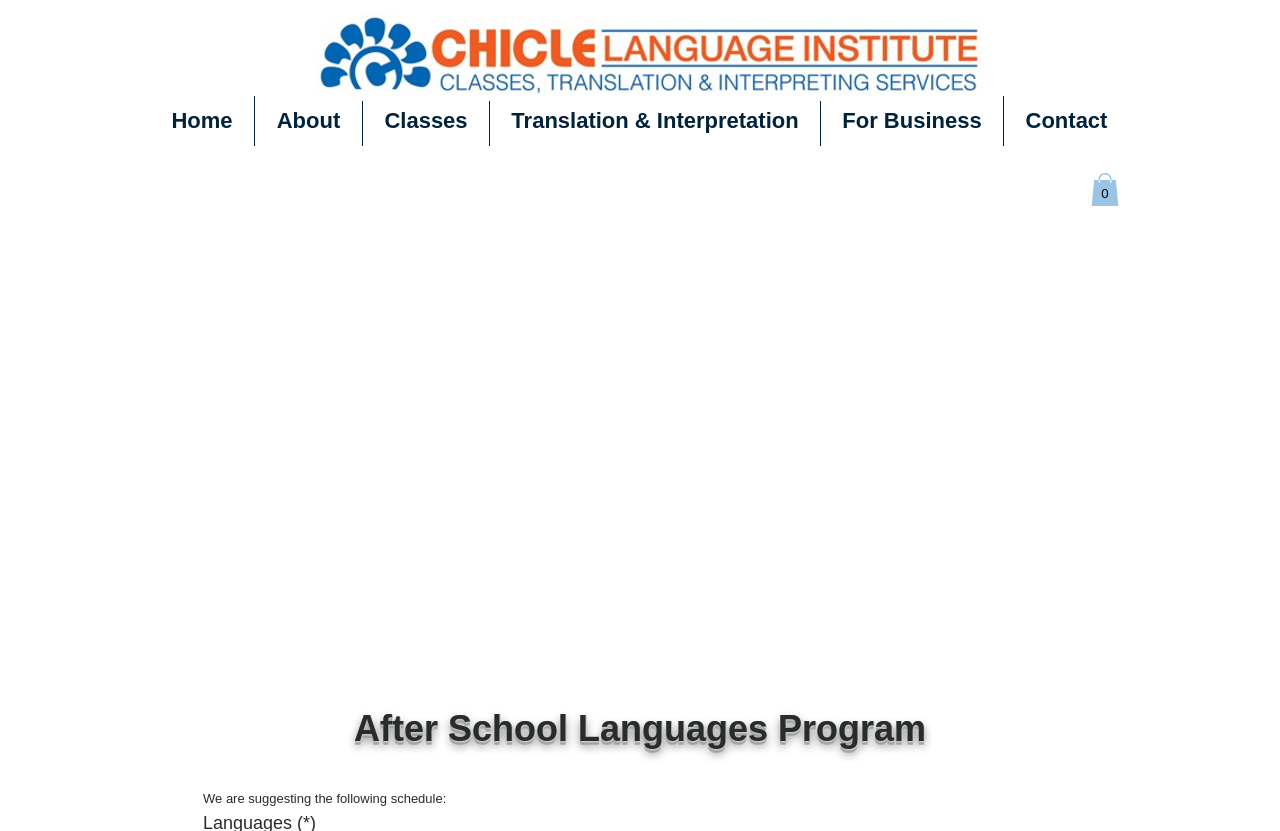What is the topic of the after school program?
Please answer the question as detailed as possible.

The heading on the webpage is 'After School Languages Program', indicating that the program is related to languages.